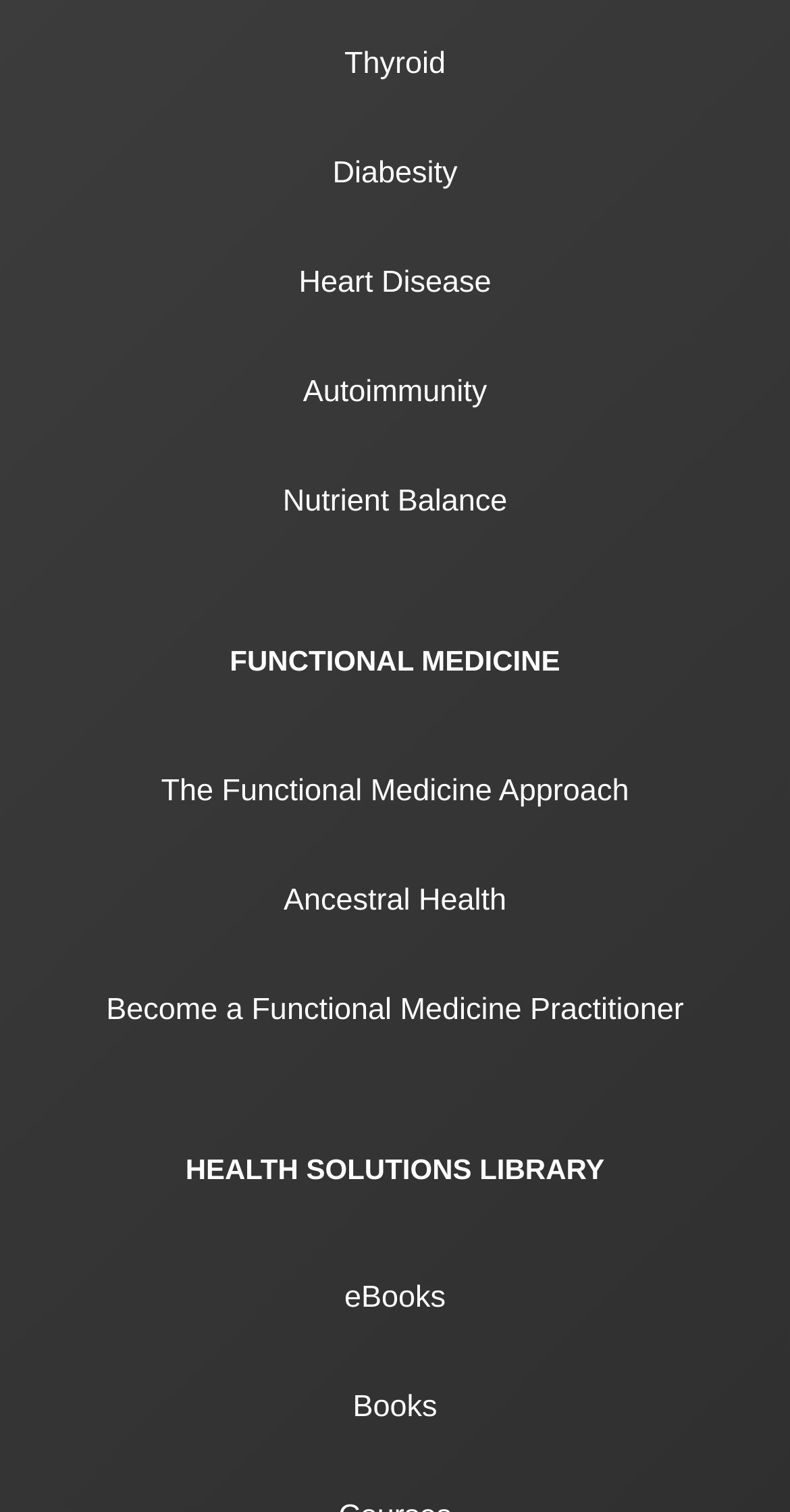Locate the bounding box coordinates of the segment that needs to be clicked to meet this instruction: "Explore eBooks".

[0.081, 0.823, 0.919, 0.895]